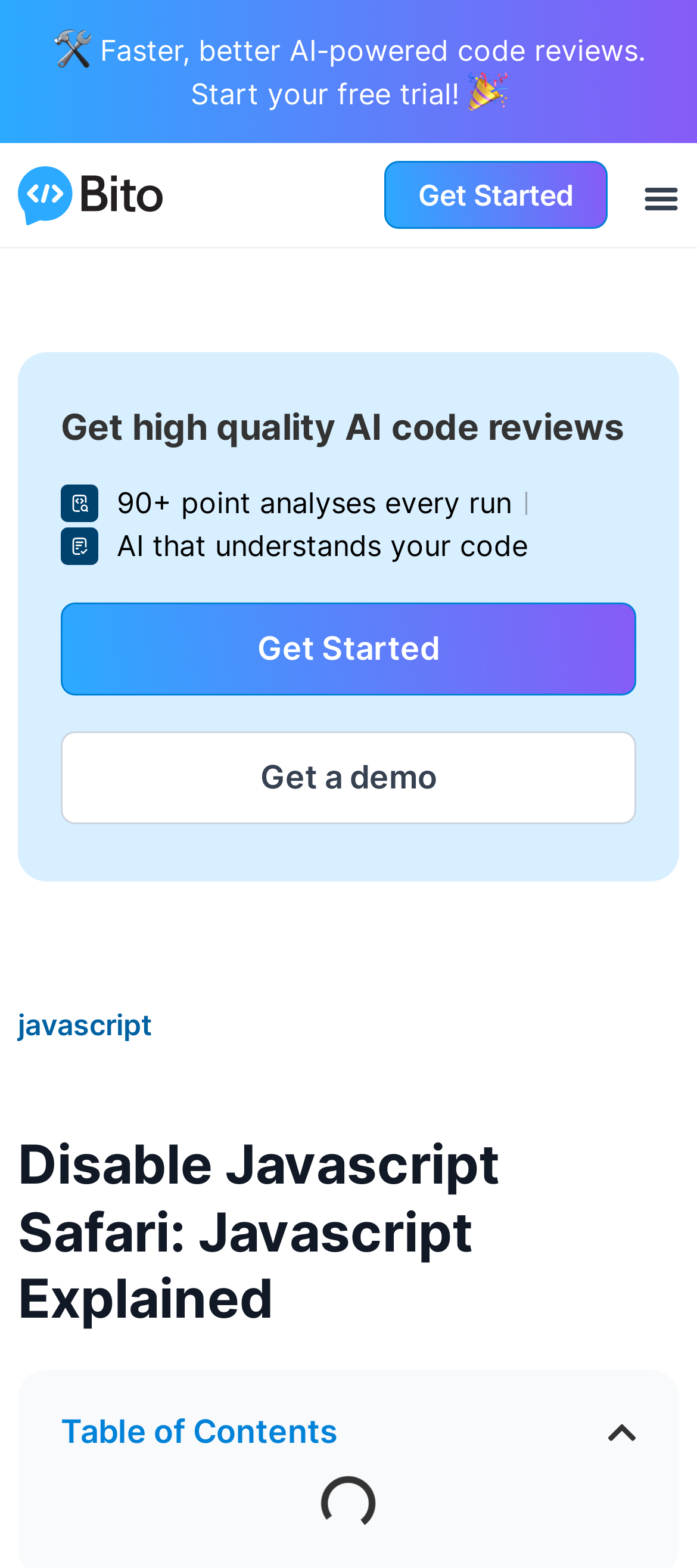How many points of analysis are performed in each run?
Look at the image and respond with a one-word or short phrase answer.

90+